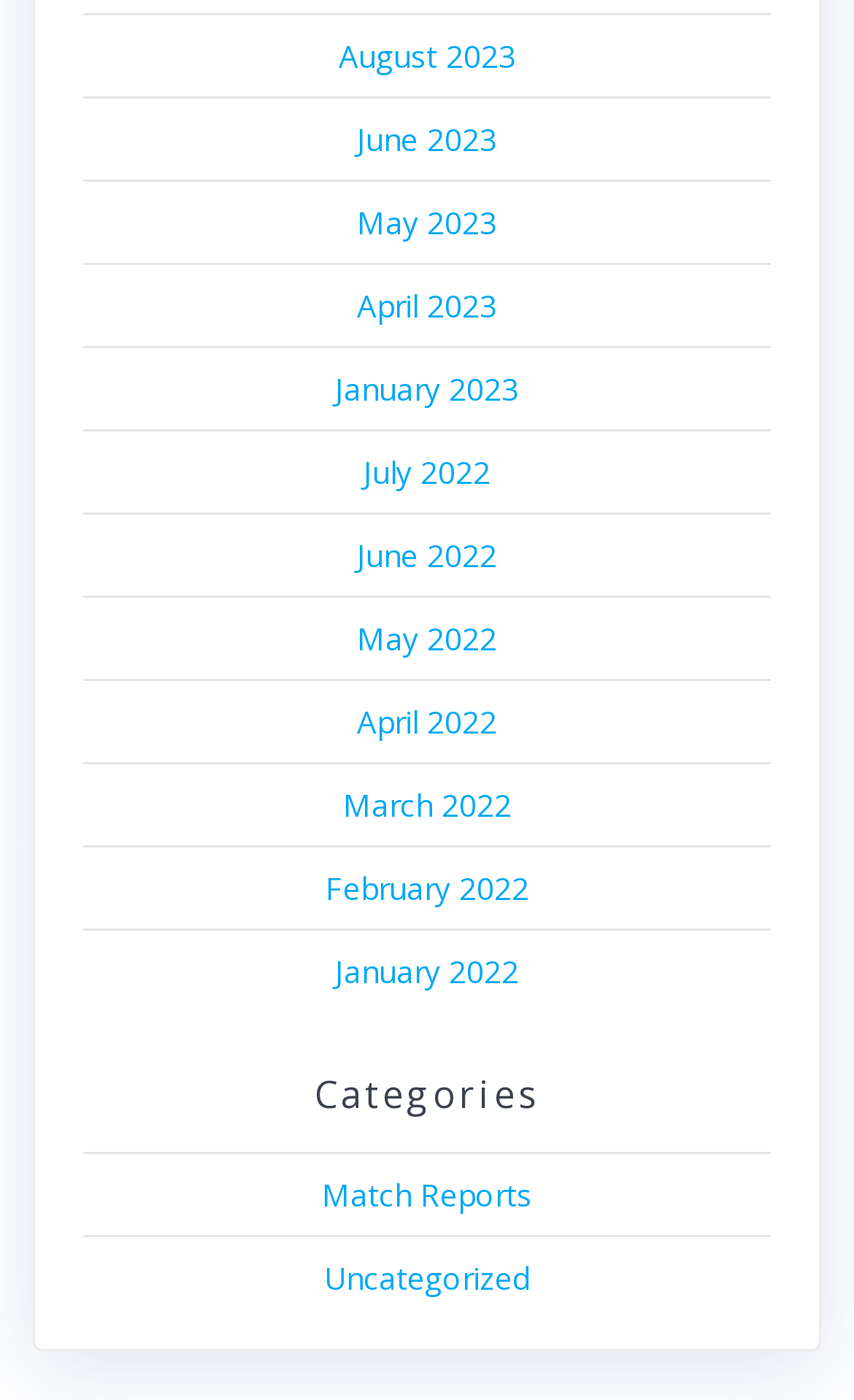Please determine the bounding box coordinates of the element to click in order to execute the following instruction: "Contact customer service". The coordinates should be four float numbers between 0 and 1, specified as [left, top, right, bottom].

None